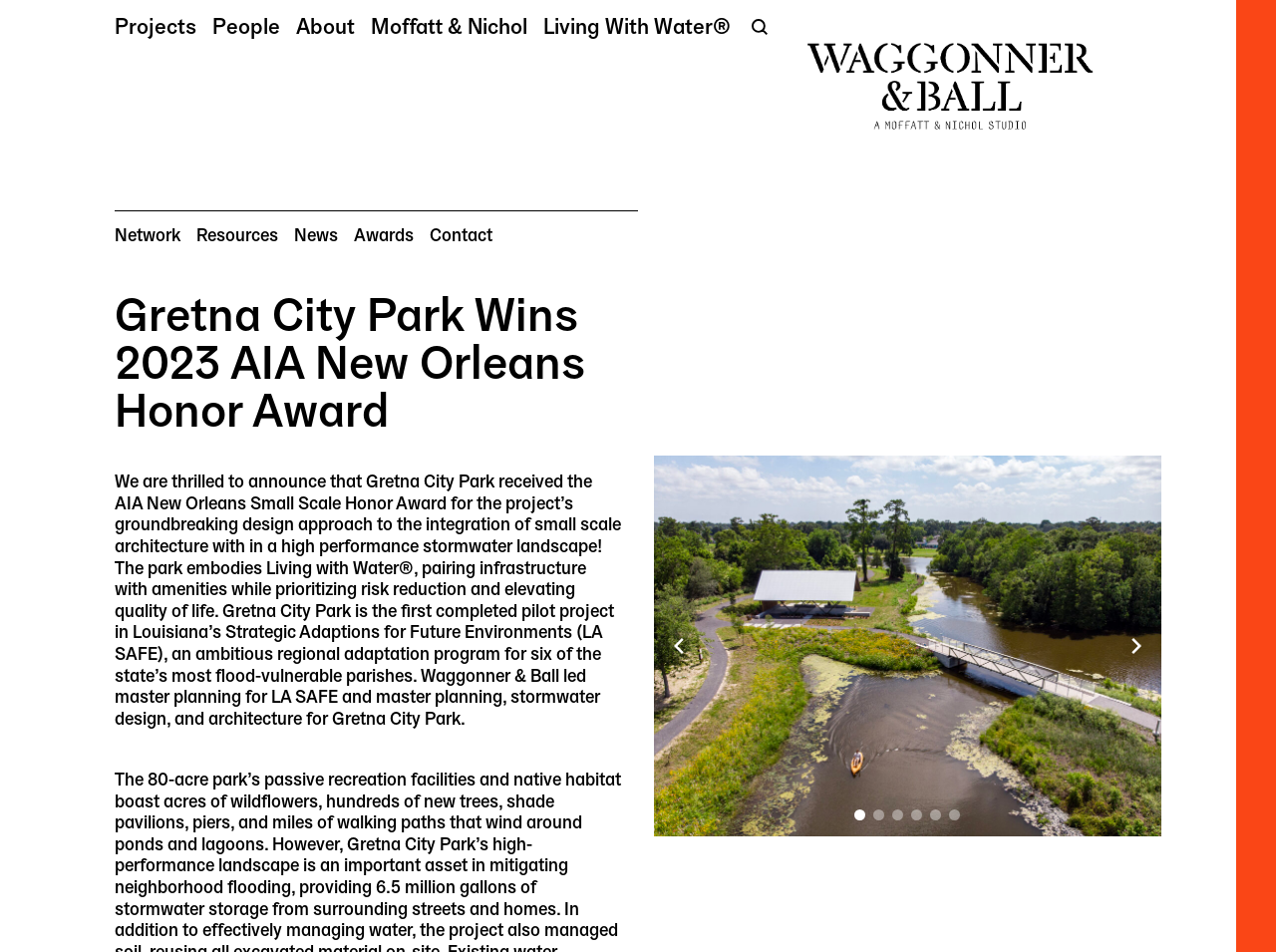What is the name of the park that won the 2023 AIA New Orleans Honor Award?
Offer a detailed and full explanation in response to the question.

The answer can be found in the StaticText element with the text 'Gretna City Park Wins 2023 AIA New Orleans Honor Award' at the top of the webpage. This text is likely the title of the webpage and indicates that Gretna City Park is the winner of the award.